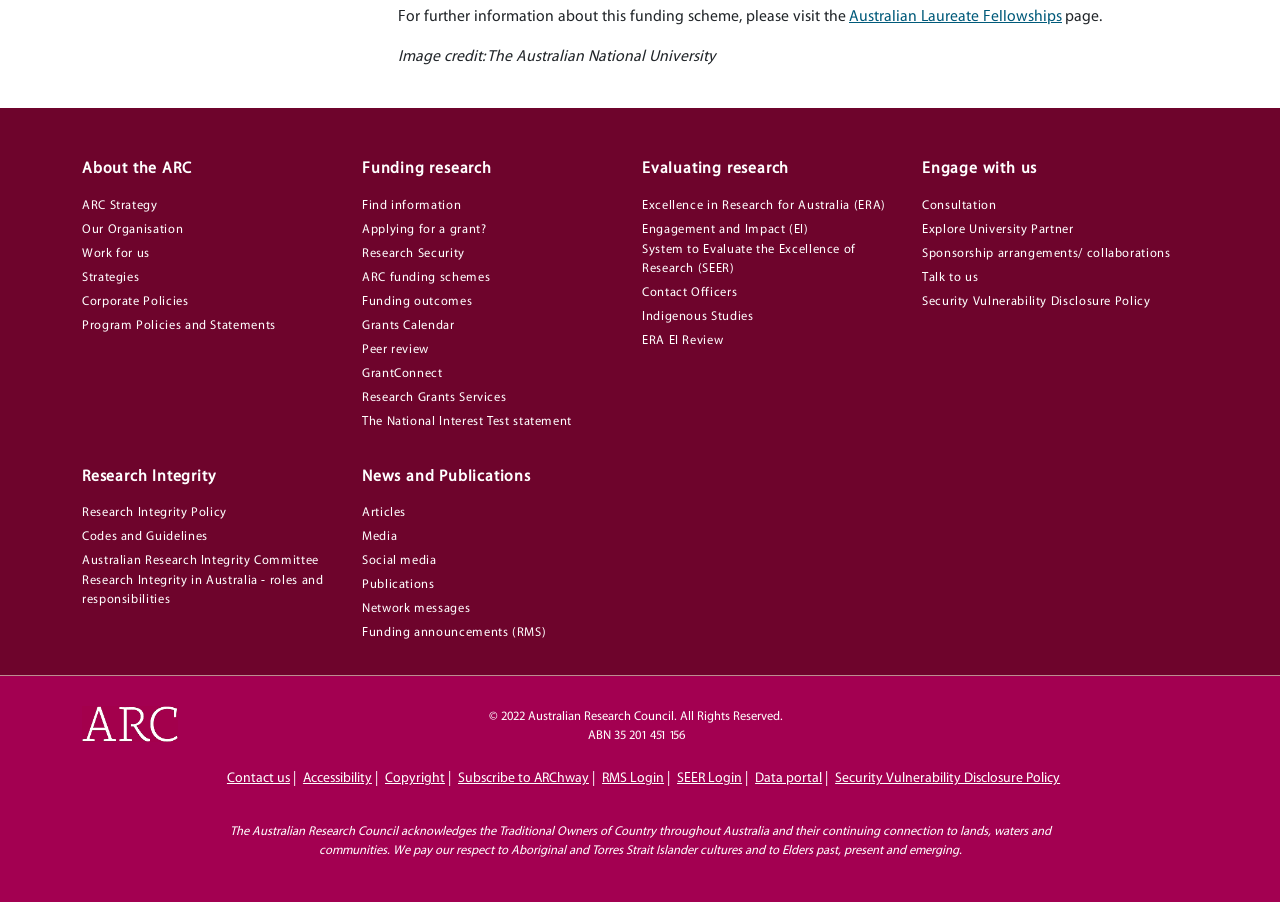Locate the bounding box coordinates of the clickable region necessary to complete the following instruction: "Contact the Australian Research Council". Provide the coordinates in the format of four float numbers between 0 and 1, i.e., [left, top, right, bottom].

[0.177, 0.846, 0.226, 0.88]